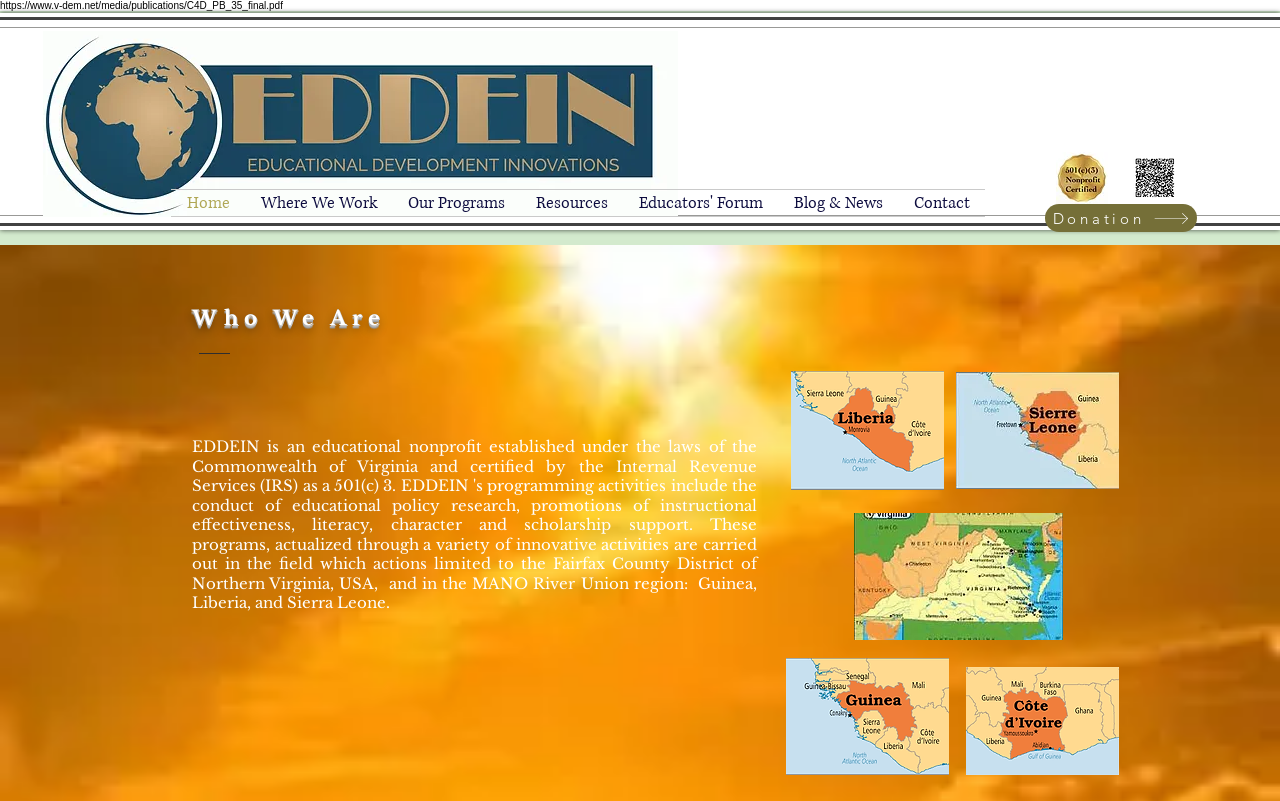How many navigation links are available in the 'Site' navigation?
Using the image, answer in one word or phrase.

7